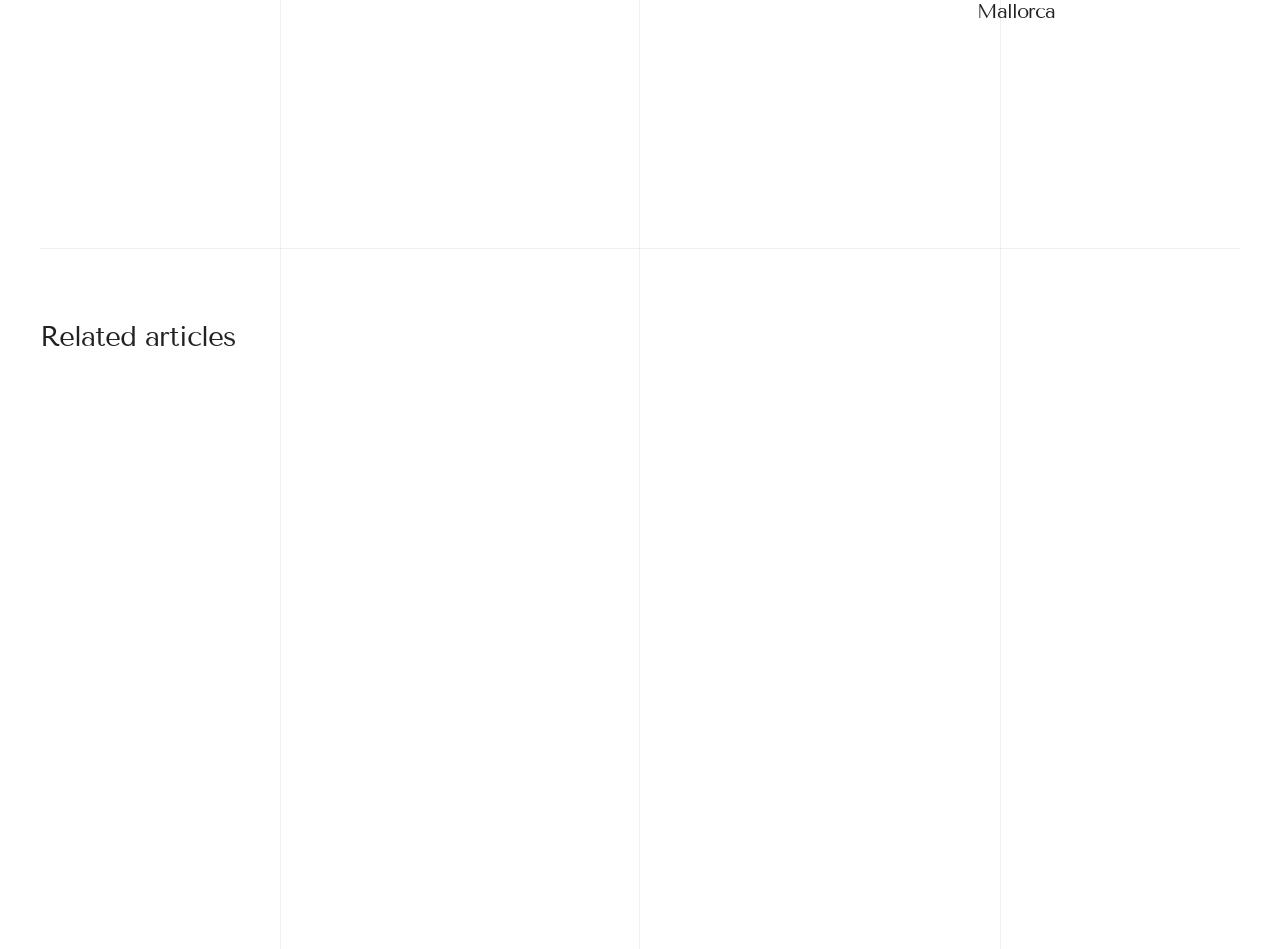What is the title of the first article?
Refer to the image and provide a detailed answer to the question.

The first article is identified by the heading element 'Meet Dr. Nicolas Aronna Mallia' with bounding box coordinates [0.031, 0.621, 0.206, 0.687].